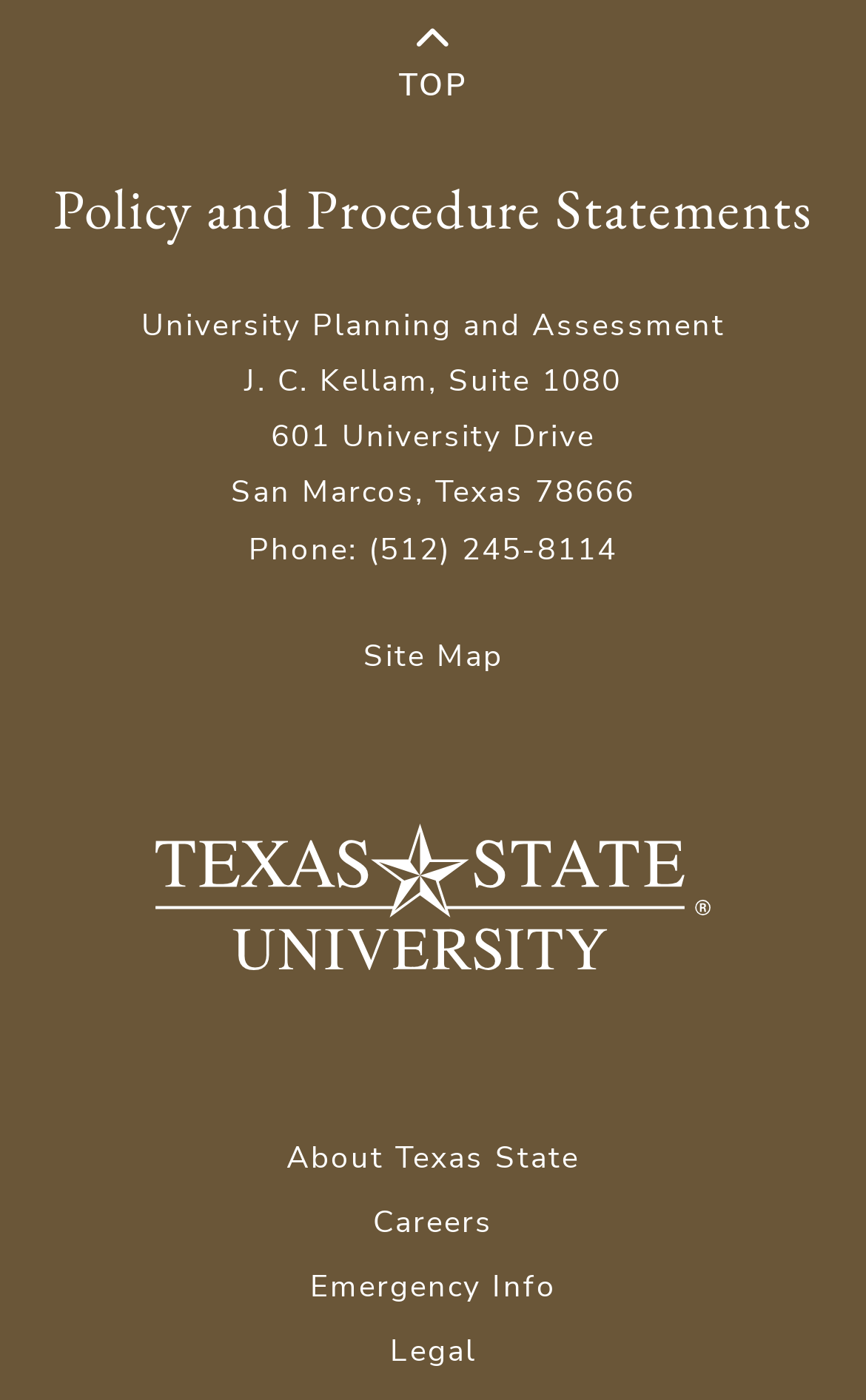Determine the bounding box coordinates of the clickable element to achieve the following action: 'go to all collections'. Provide the coordinates as four float values between 0 and 1, formatted as [left, top, right, bottom].

None